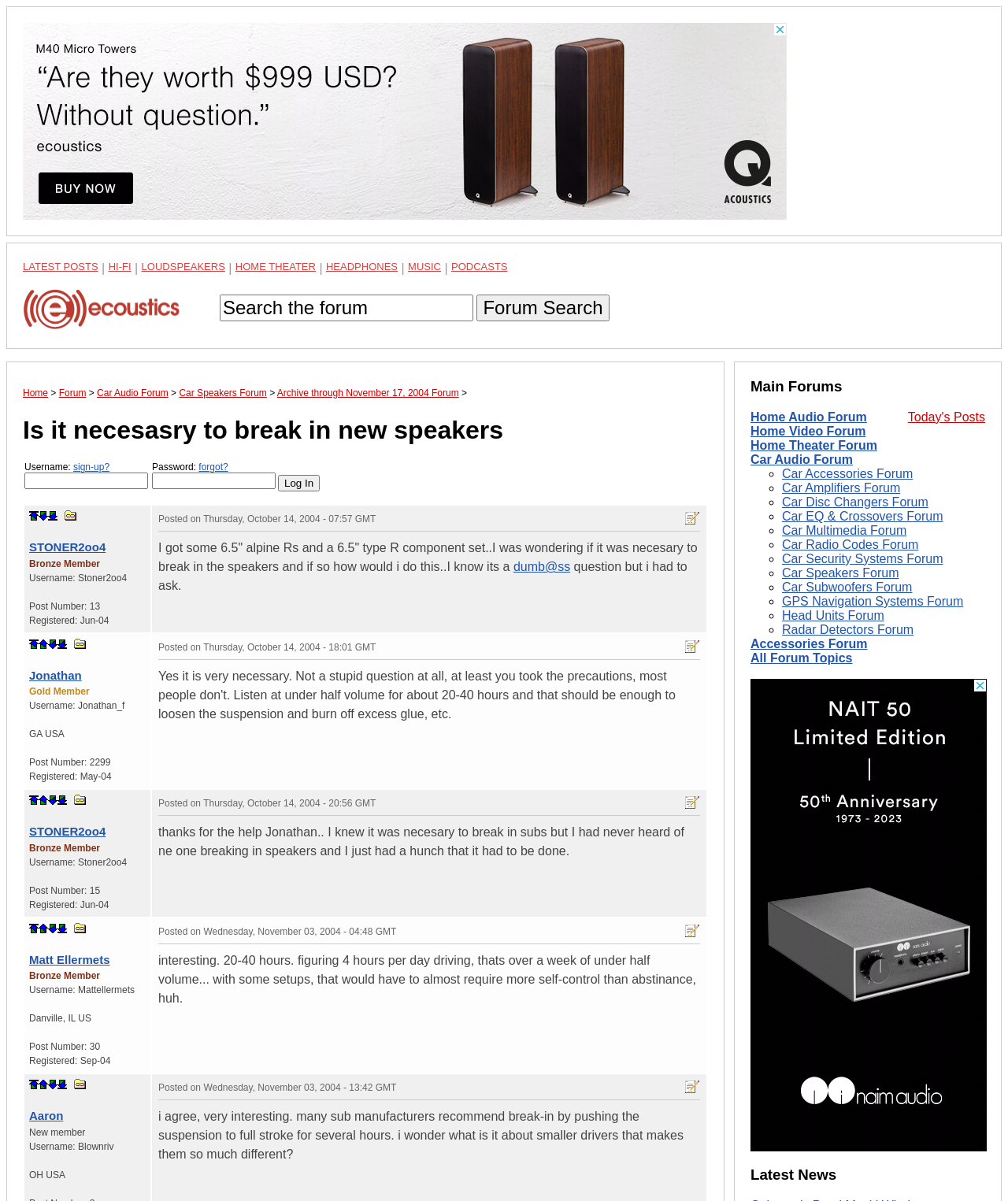Please identify the coordinates of the bounding box that should be clicked to fulfill this instruction: "Log In".

[0.276, 0.396, 0.317, 0.409]